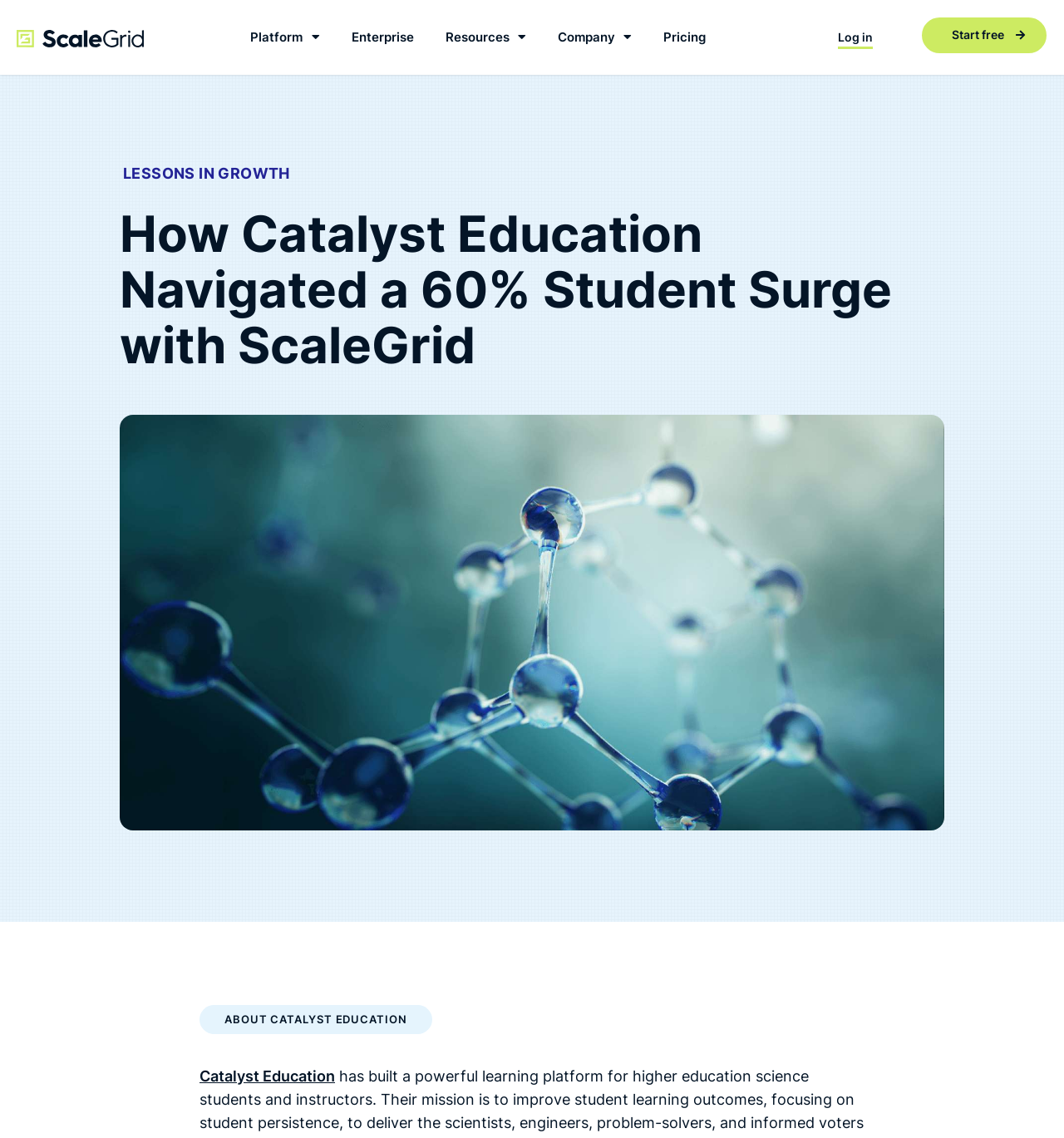What is the link at the bottom right corner?
Answer the question with a single word or phrase derived from the image.

Start free